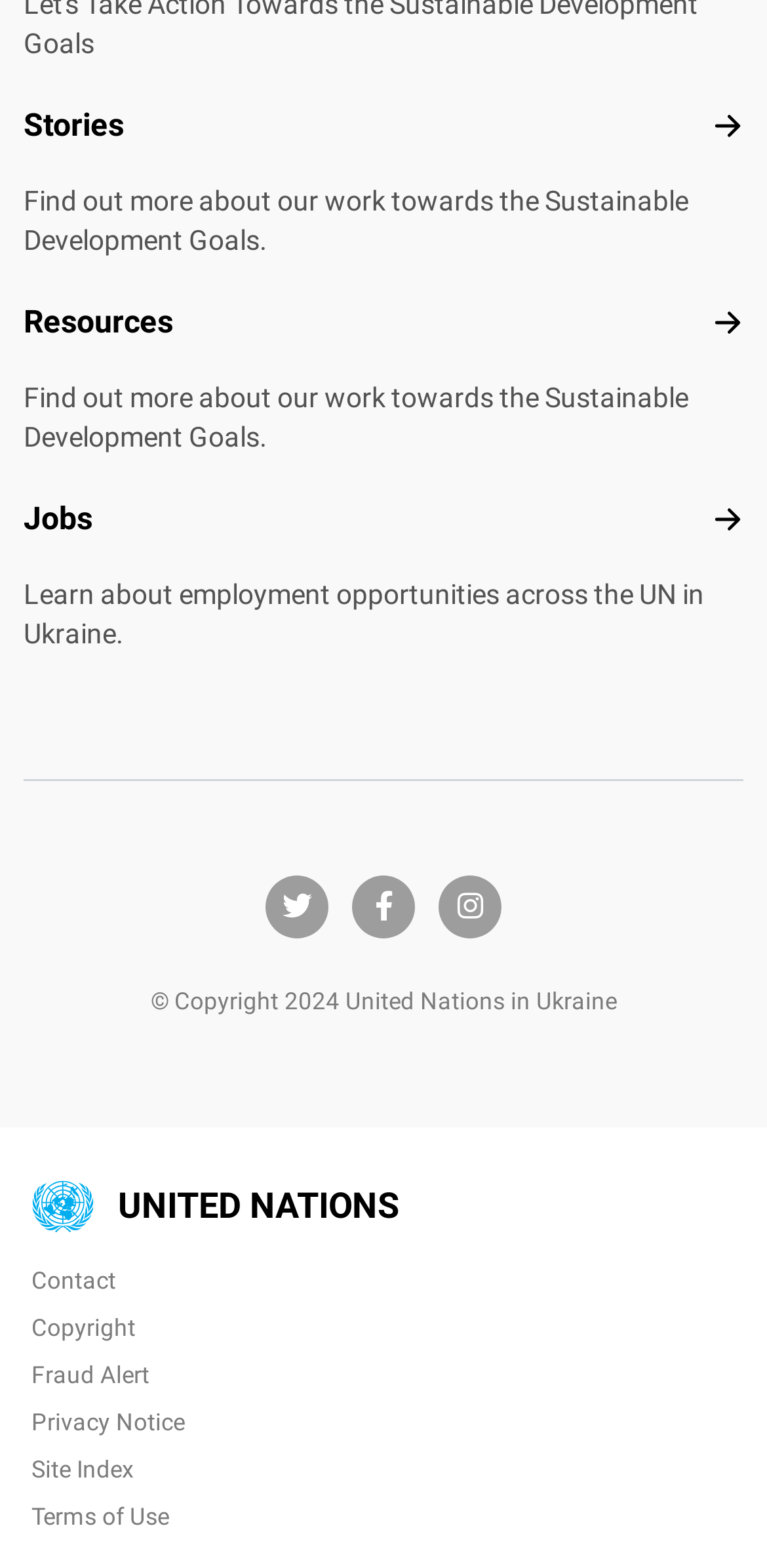What is the organization's name?
Please give a detailed and thorough answer to the question, covering all relevant points.

I found the organization's name by looking at the text 'UNITED NATIONS' which is located below the 'UN Logo' image.